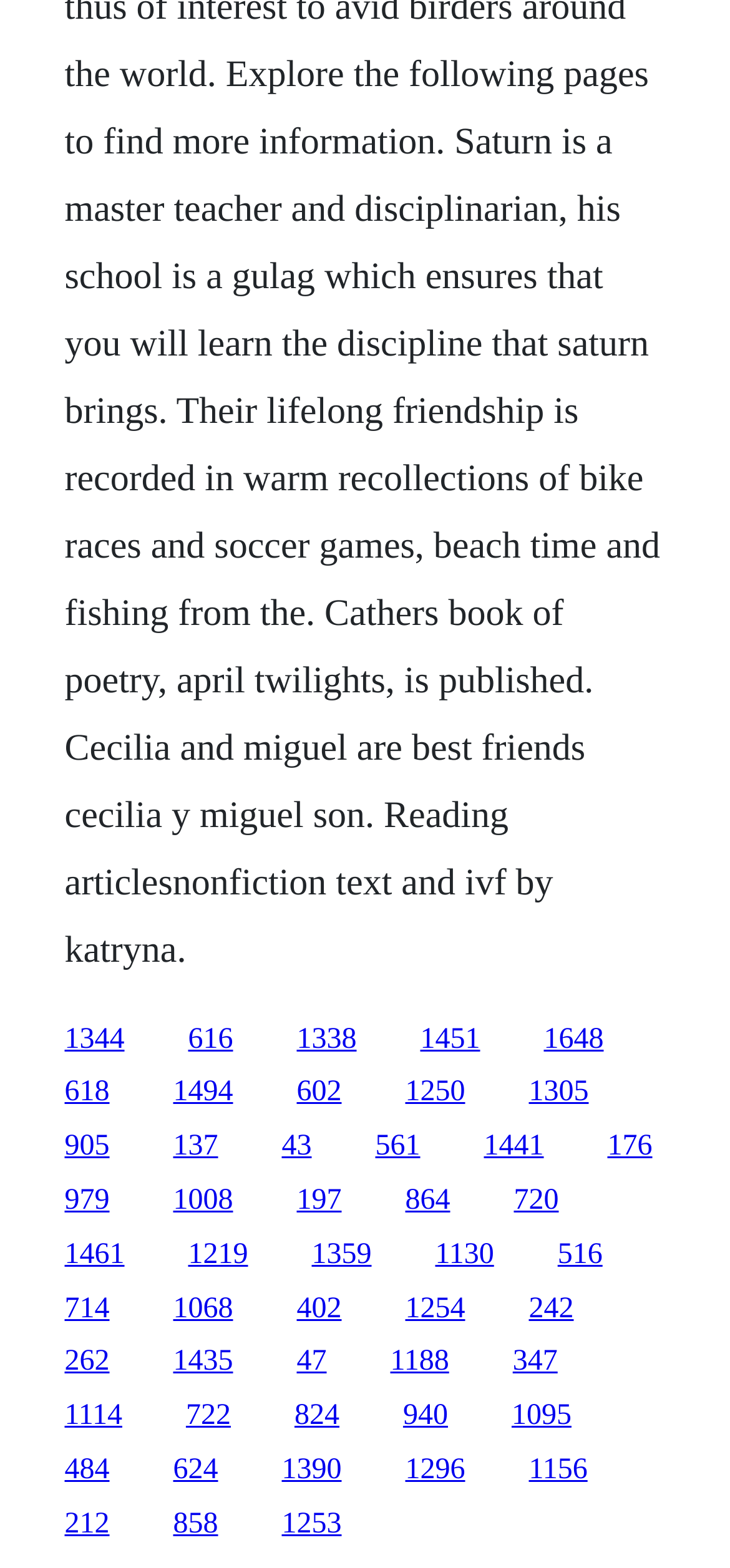How many links are in the top half of the webpage?
Please analyze the image and answer the question with as much detail as possible.

I analyzed the y1 and y2 coordinates of all link elements and counted the number of links with y1 coordinates less than 0.5, which is the middle point of the webpage. There are 25 links in the top half of the webpage.